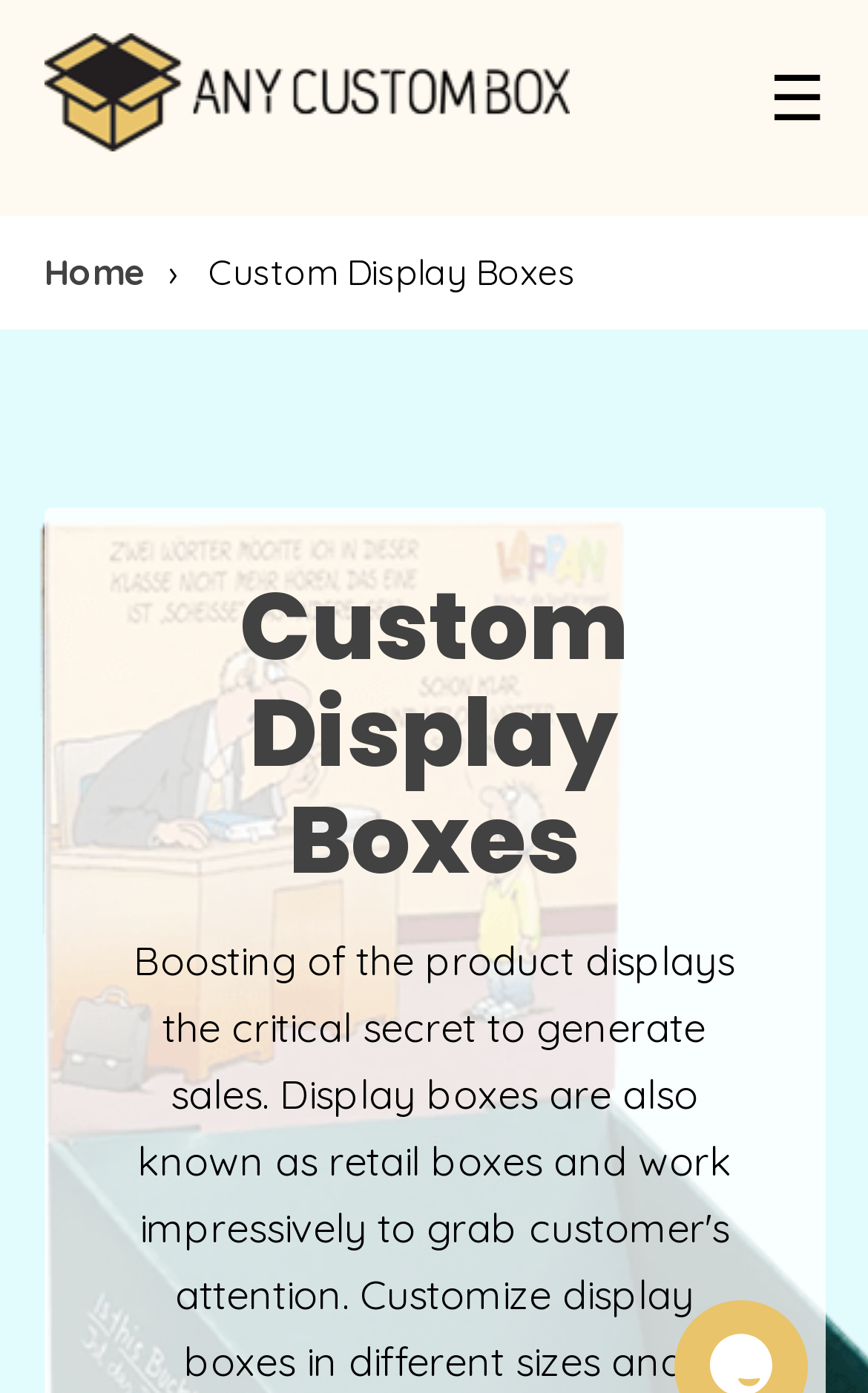Is there a home page?
Please describe in detail the information shown in the image to answer the question.

There is a link labeled 'Home' on the webpage, which suggests that there is a home page that can be accessed by clicking on it.